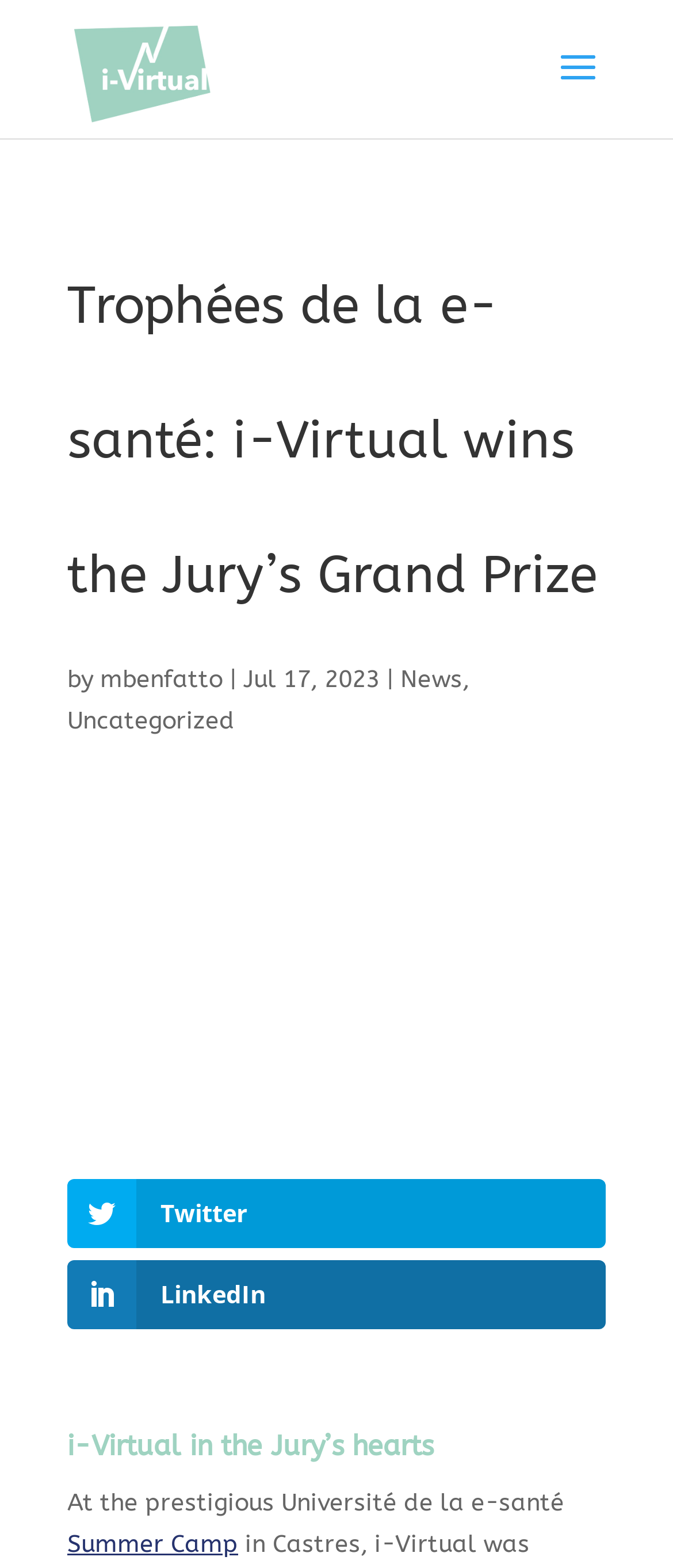Reply to the question below using a single word or brief phrase:
What social media platforms are linked on the webpage?

Twitter, LinkedIn